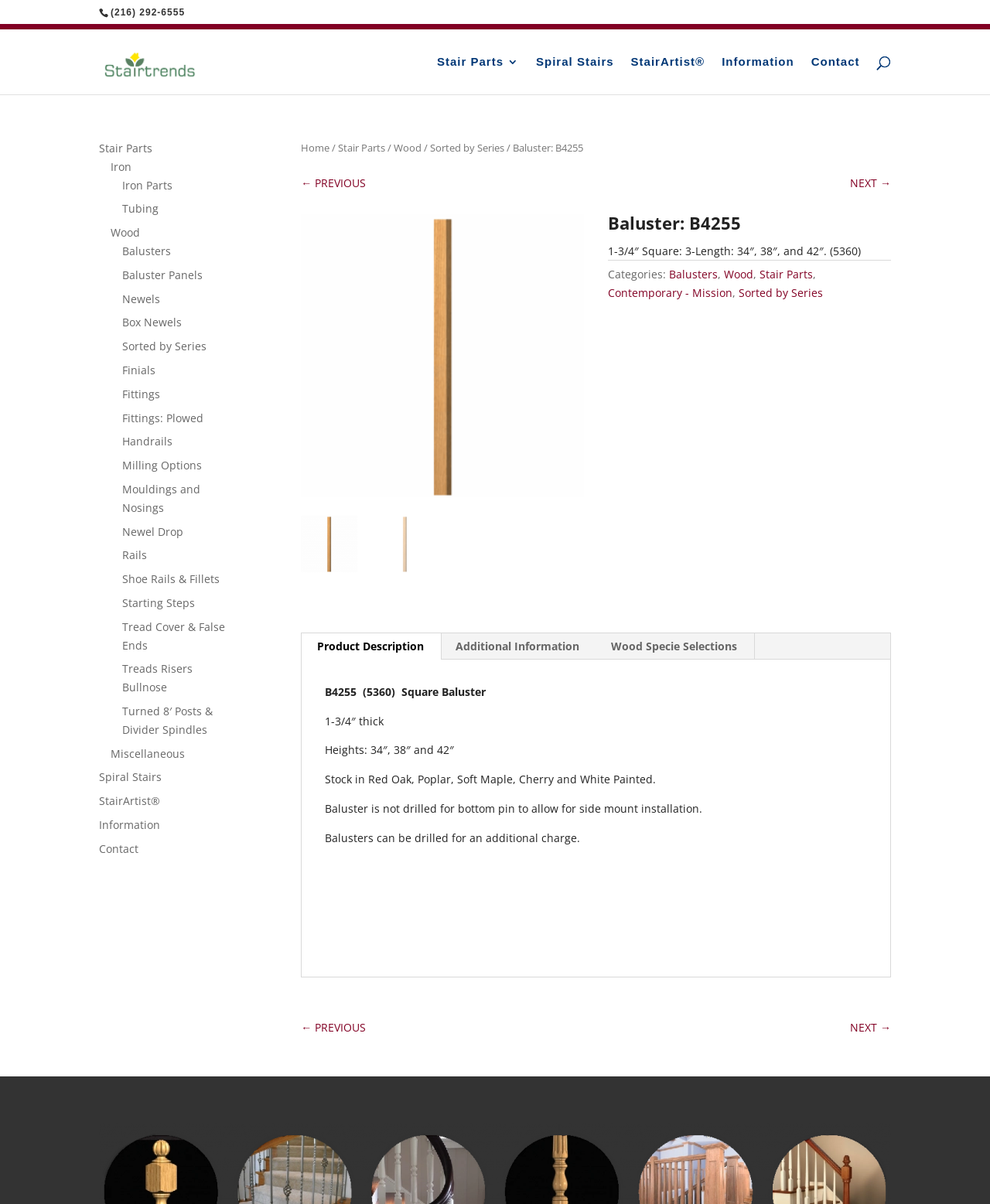Extract the bounding box coordinates for the described element: "Wood". The coordinates should be represented as four float numbers between 0 and 1: [left, top, right, bottom].

[0.398, 0.117, 0.426, 0.128]